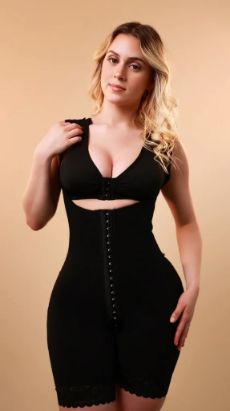What is the length of the faja?
Examine the image and provide an in-depth answer to the question.

The faja is designed to be mid-thigh length, which helps in compressing the abdomen and hips, and provides support and shaping to the body during the recovery process.